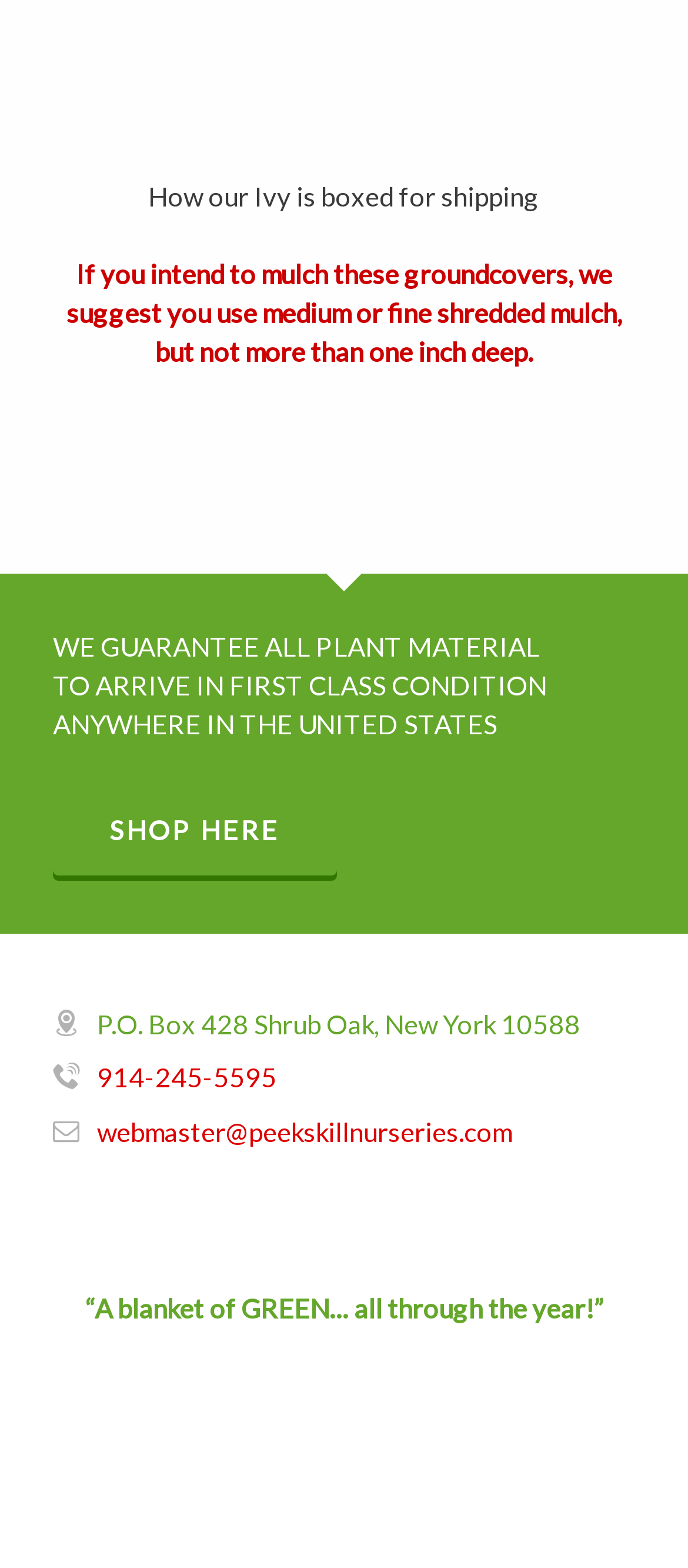Determine the bounding box coordinates of the UI element described below. Use the format (top-left x, top-left y, bottom-right x, bottom-right y) with floating point numbers between 0 and 1: SHOP HERE

[0.077, 0.501, 0.488, 0.558]